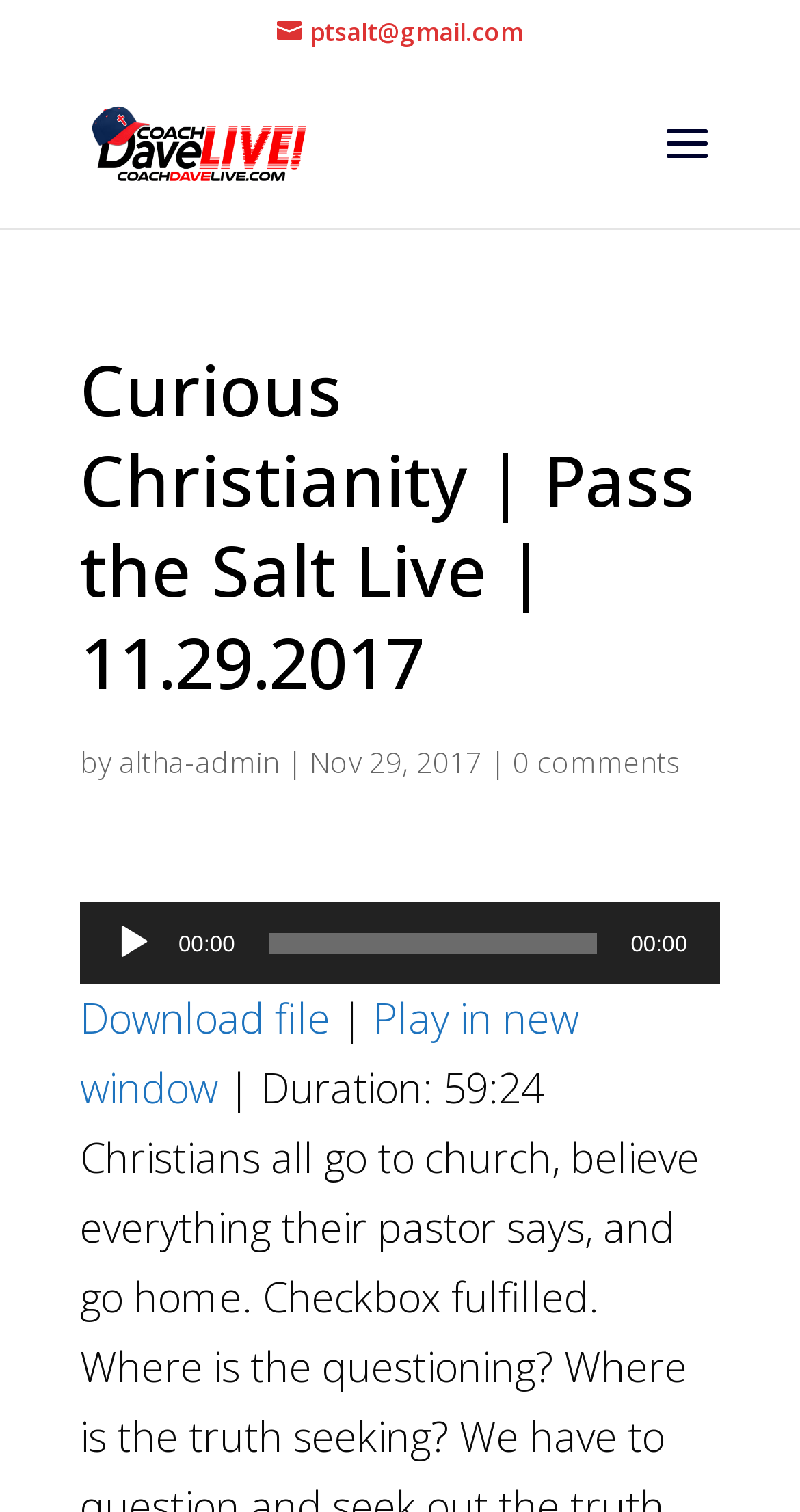Please specify the coordinates of the bounding box for the element that should be clicked to carry out this instruction: "Go to KONTAKT". The coordinates must be four float numbers between 0 and 1, formatted as [left, top, right, bottom].

None